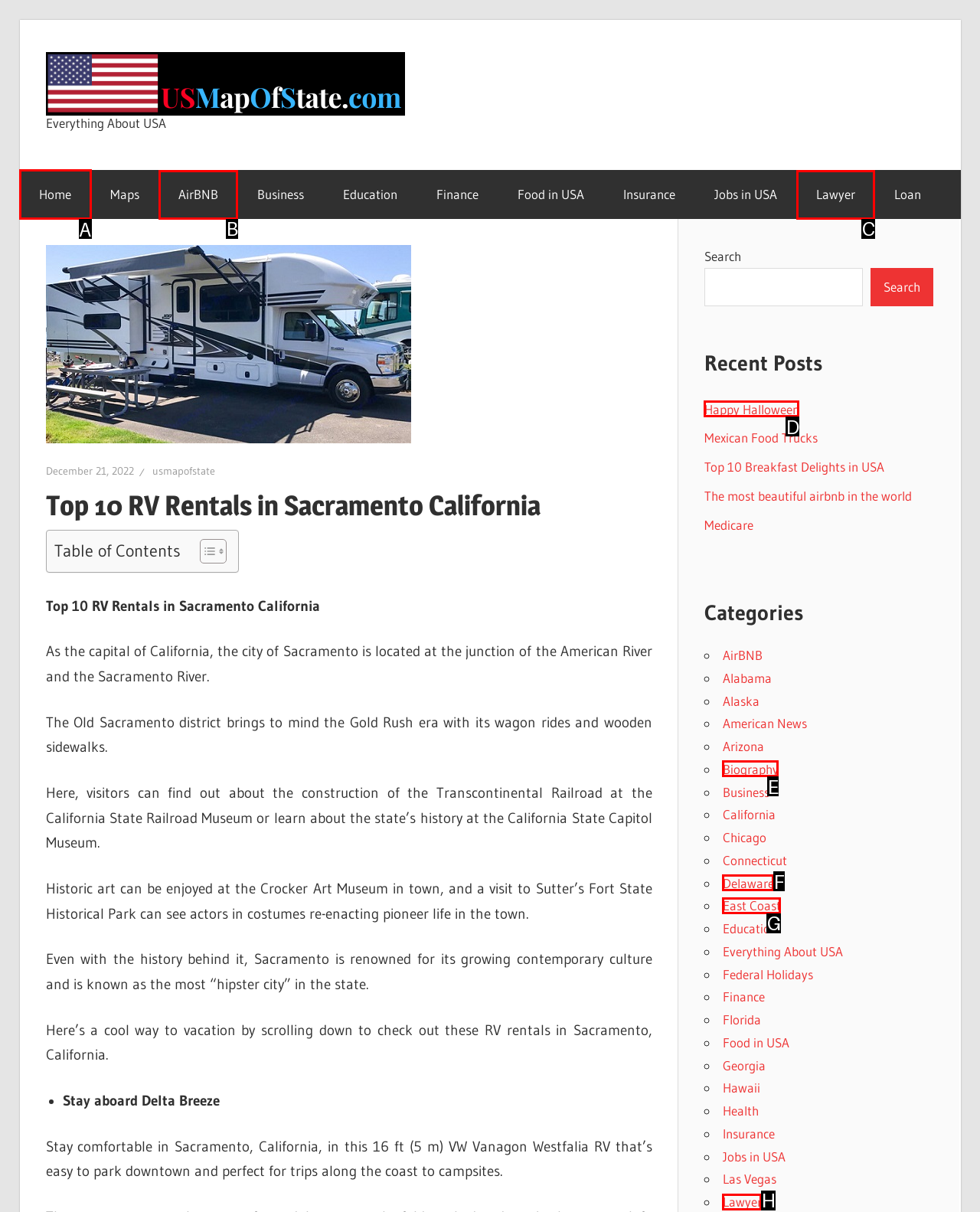Which HTML element should be clicked to complete the following task: Click on the 'Home' link?
Answer with the letter corresponding to the correct choice.

A